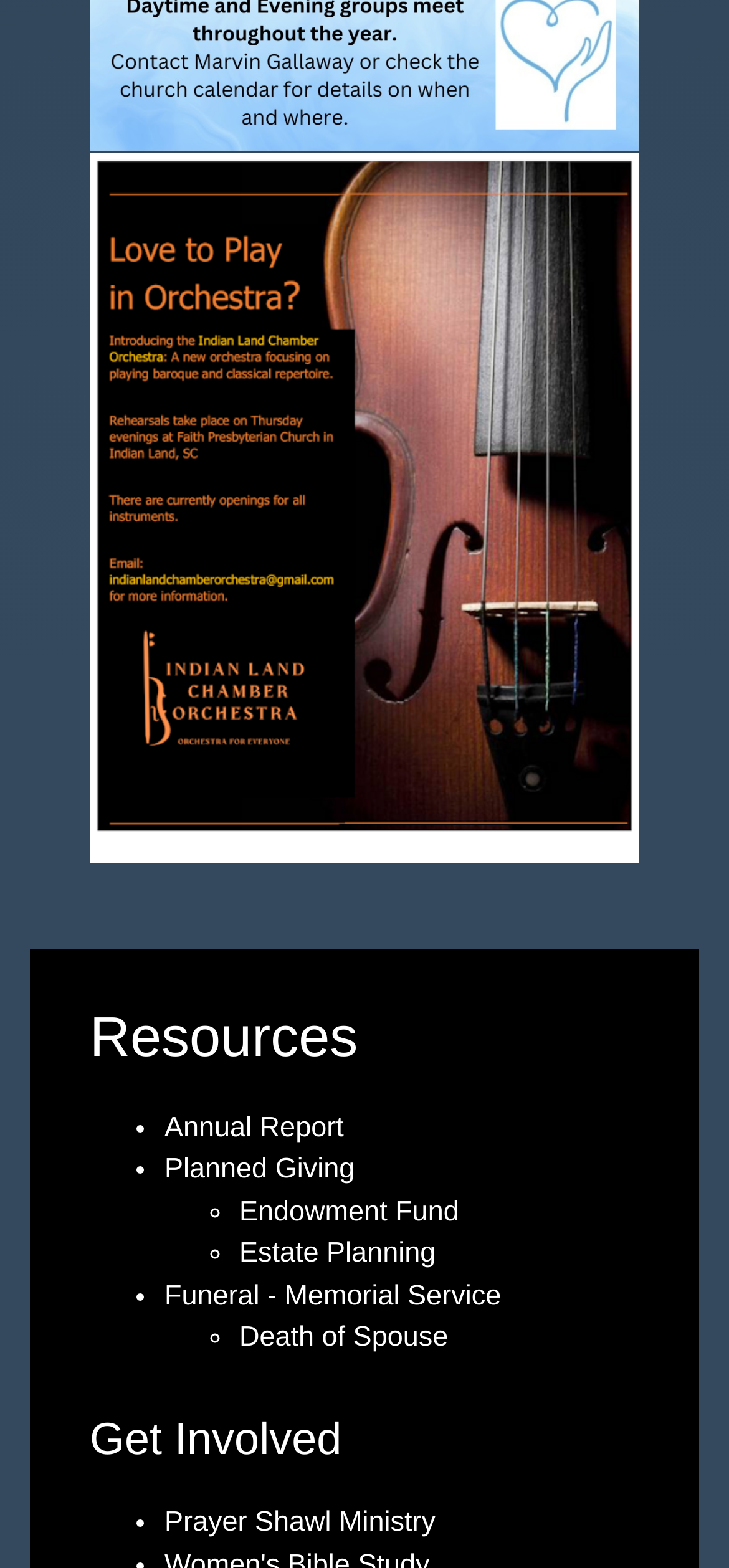Please identify the bounding box coordinates of the region to click in order to complete the task: "Click on Chrismon team meets". The coordinates must be four float numbers between 0 and 1, specified as [left, top, right, bottom].

[0.095, 0.109, 0.496, 0.129]